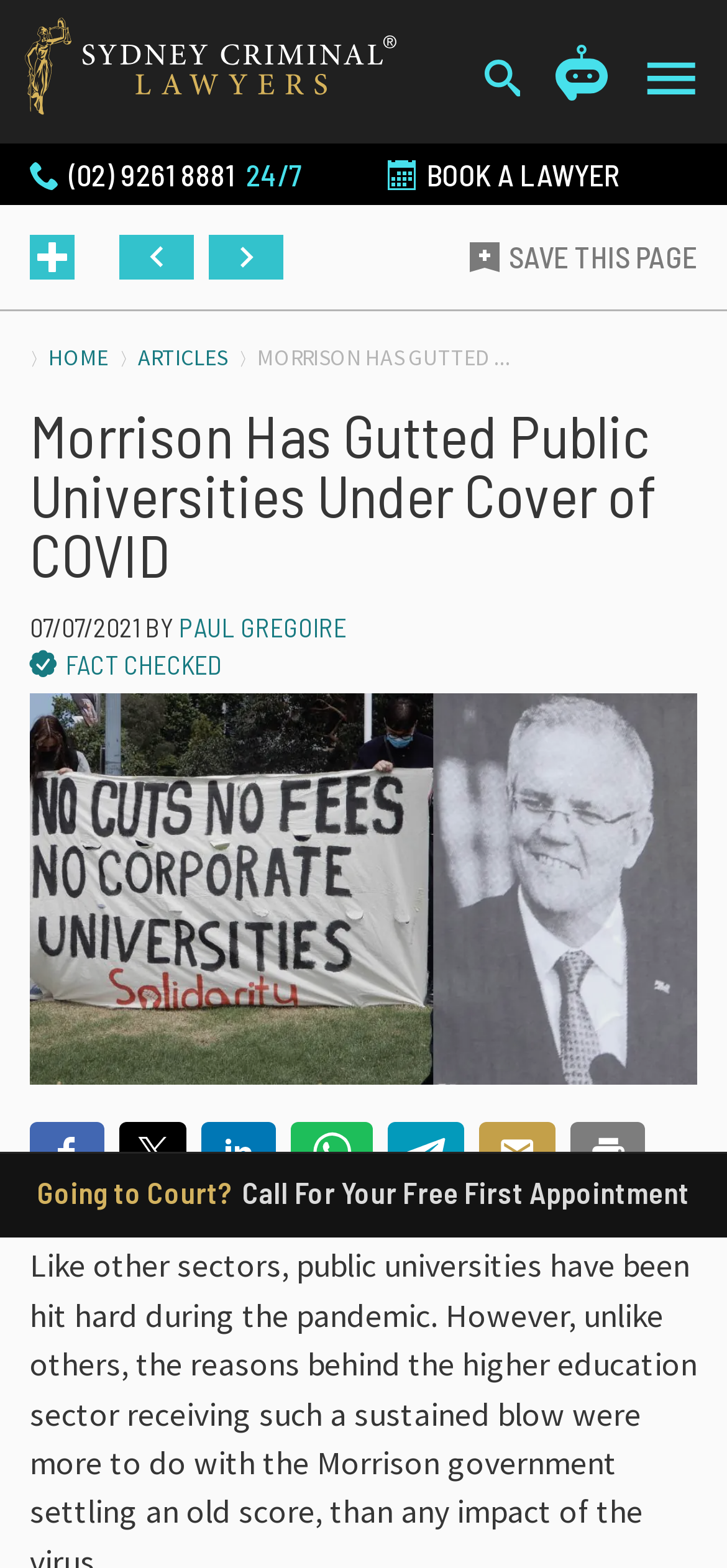Can you extract the headline from the webpage for me?

Morrison Has Gutted Public Universities Under Cover of COVID